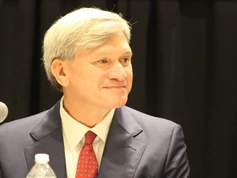What is on the table in front of Jim Donelon?
Provide a fully detailed and comprehensive answer to the question.

The caption specifically mentions a water bottle positioned on the table before Jim Donelon, indicating that it is part of the setting and suggests a thoughtful and engaged atmosphere.